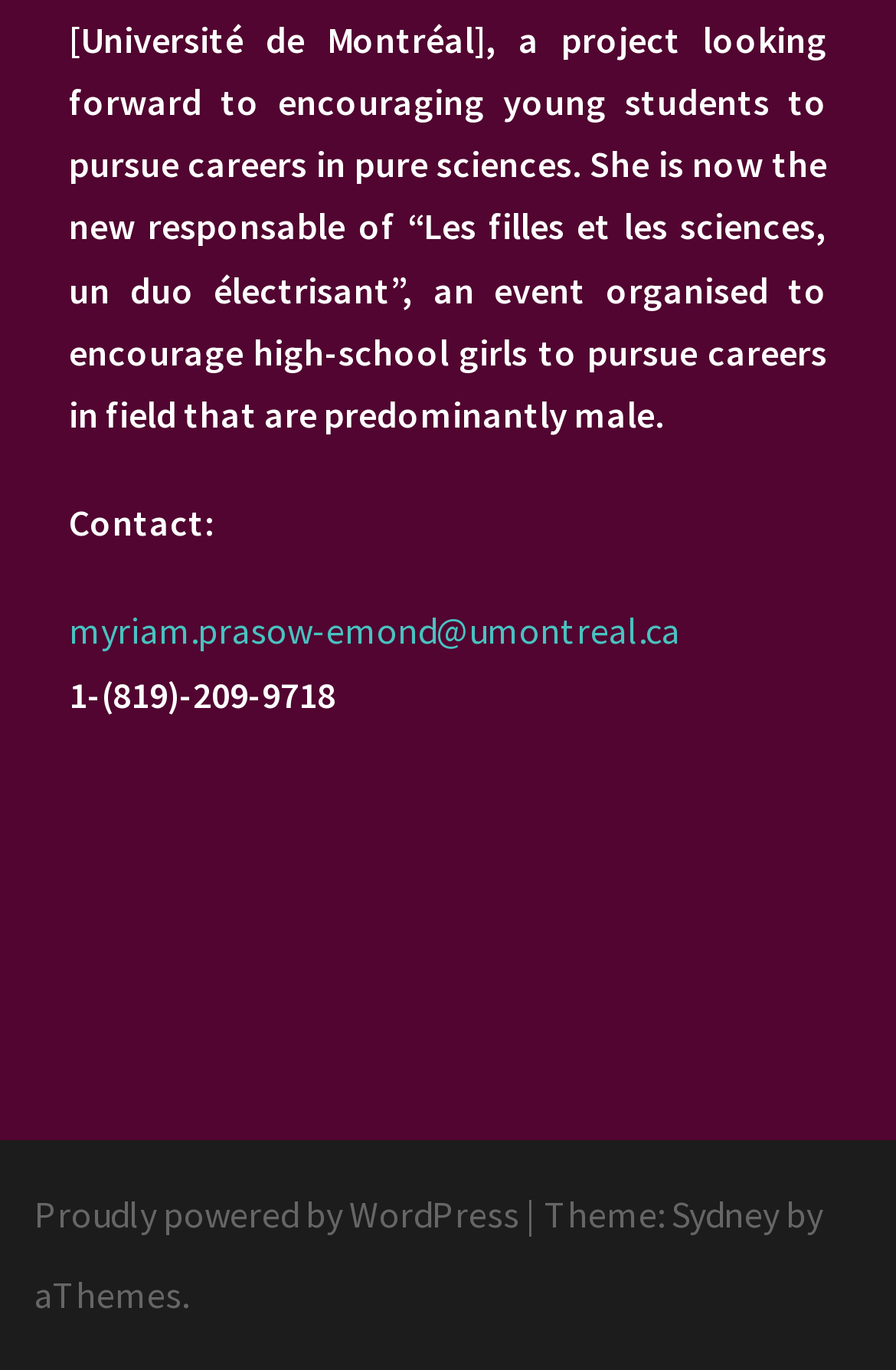What is the phone number?
Based on the screenshot, provide a one-word or short-phrase response.

1-(819)-209-9718